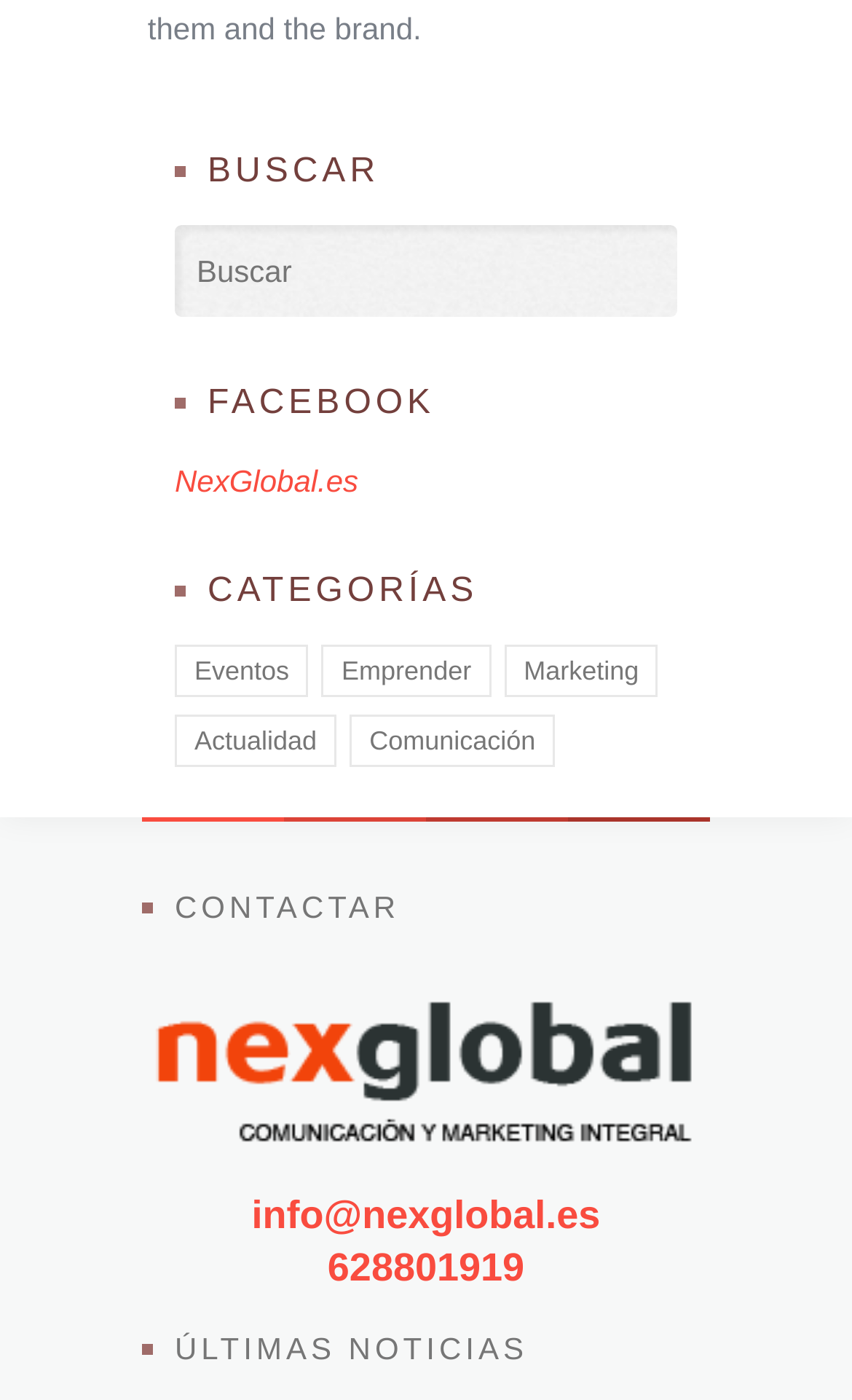How many categories are listed?
From the details in the image, answer the question comprehensively.

The categories are listed as links under the heading 'CATEGORÍAS' with bounding box coordinates [0.205, 0.407, 0.795, 0.436]. There are four links: 'Eventos', 'Emprender', 'Marketing', and 'Actualidad'.